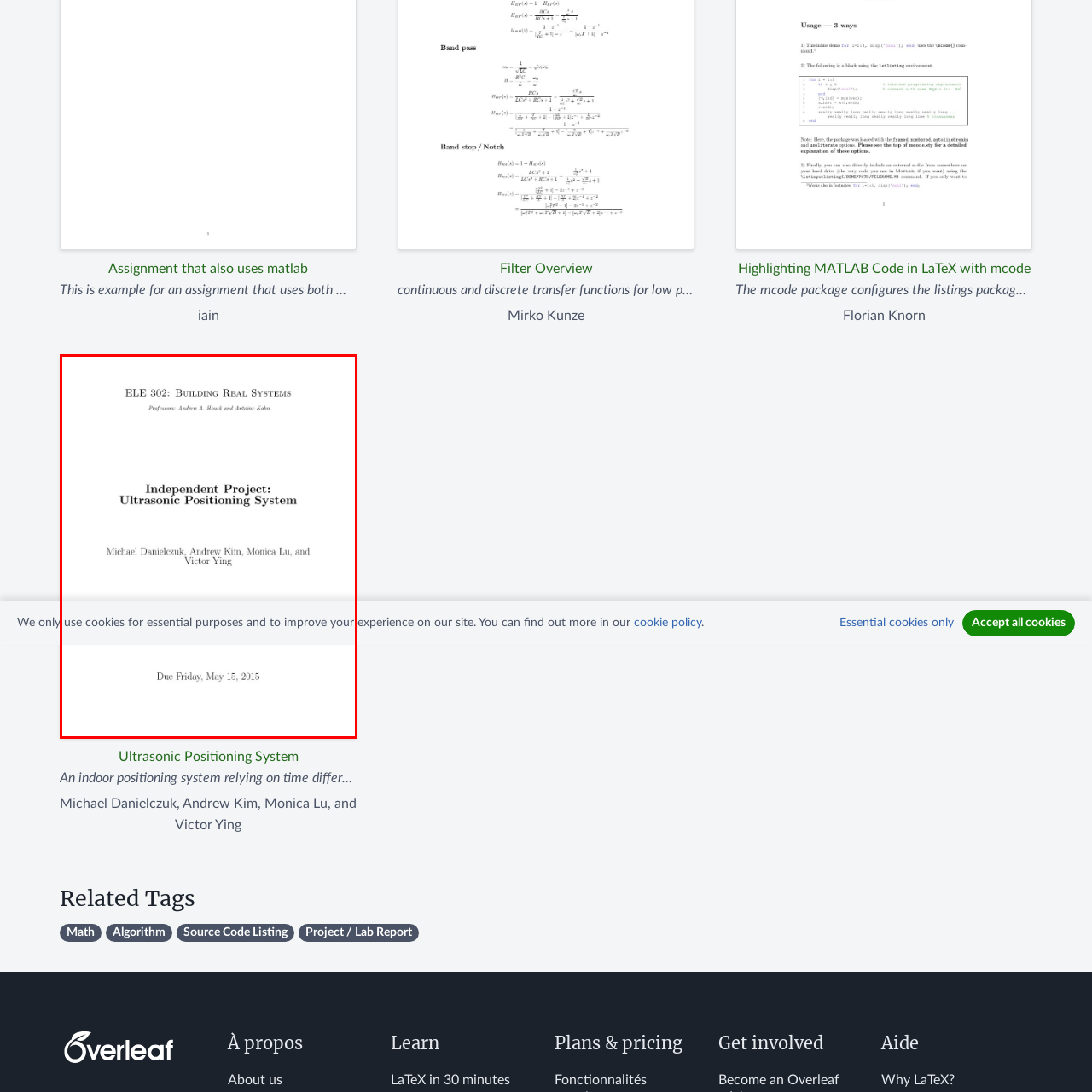What is the date of the document?
Look at the image inside the red bounding box and craft a detailed answer using the visual details you can see.

The date of the document is explicitly stated as Friday, May 15, 2015, providing a timestamp for when the project was completed or submitted.